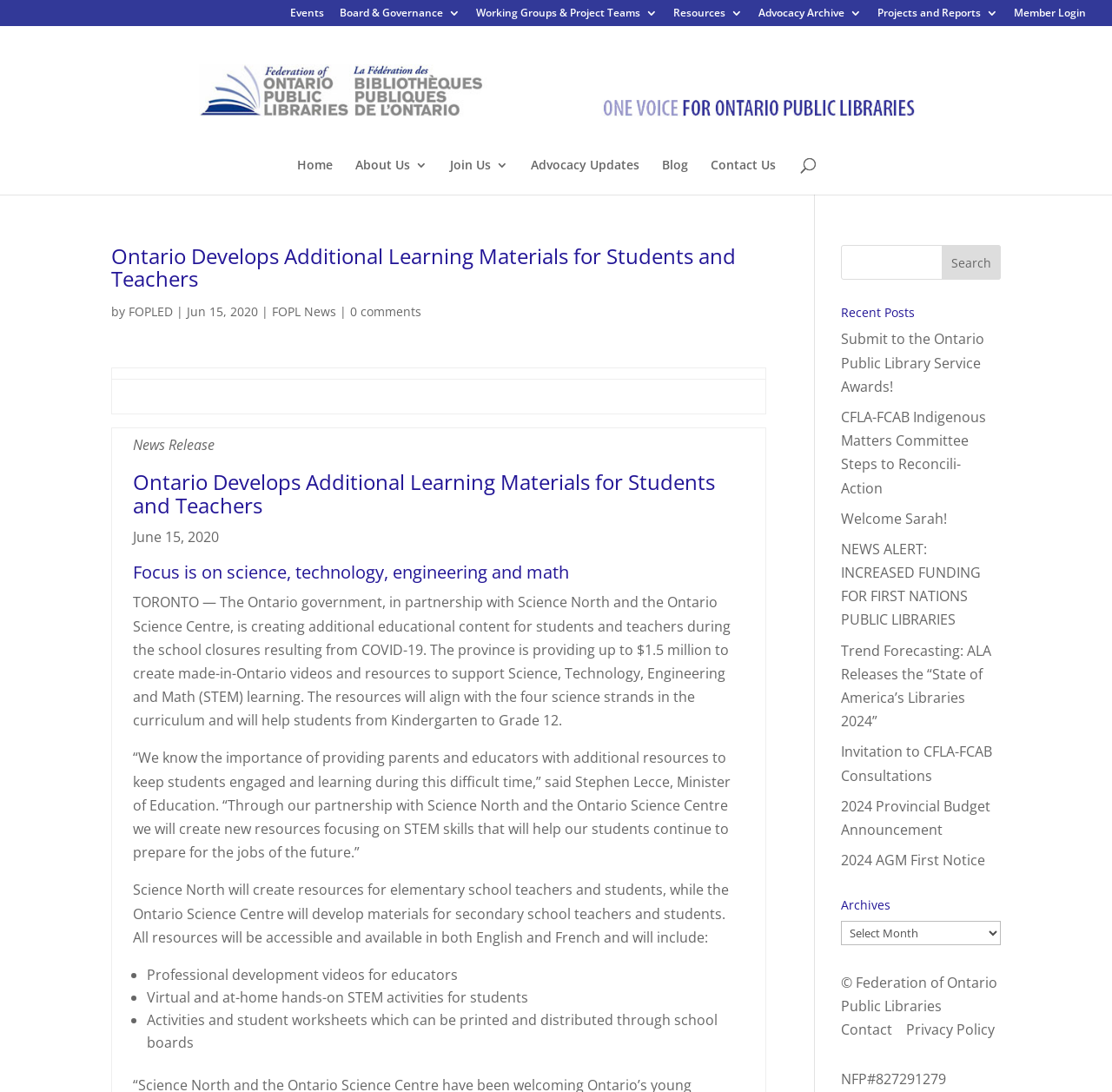Create a detailed description of the webpage's content and layout.

The webpage is about the Federation of Ontario Public Libraries, with a focus on a specific news article titled "Ontario Develops Additional Learning Materials for Students and Teachers". 

At the top of the page, there is a navigation menu with links to "Events", "Board & Governance", "Working Groups & Project Teams", "Resources", "Advocacy Archive", "Projects and Reports", and "Member Login". Below this menu, there is a logo of the Federation of Ontario Public Libraries, accompanied by a link to the organization's homepage.

The main content of the page is divided into two sections. On the left side, there is a table with a single row and two columns. The first column contains a heading with the title of the news article, followed by a brief summary and a link to the full article. The second column is empty.

On the right side, there is a search box with a search button, followed by a heading "Recent Posts" and a list of links to recent news articles. Below this list, there is a heading "Archives" with a dropdown menu, and a footer section with copyright information, a link to the contact page, and a link to the privacy policy.

The main news article is about the Ontario government's initiative to create additional educational content for students and teachers during the COVID-19 pandemic, with a focus on science, technology, engineering, and math (STEM) learning. The article quotes the Minister of Education and provides details on the resources that will be developed, including professional development videos for educators, virtual and at-home hands-on STEM activities for students, and activities and student worksheets that can be printed and distributed through school boards.